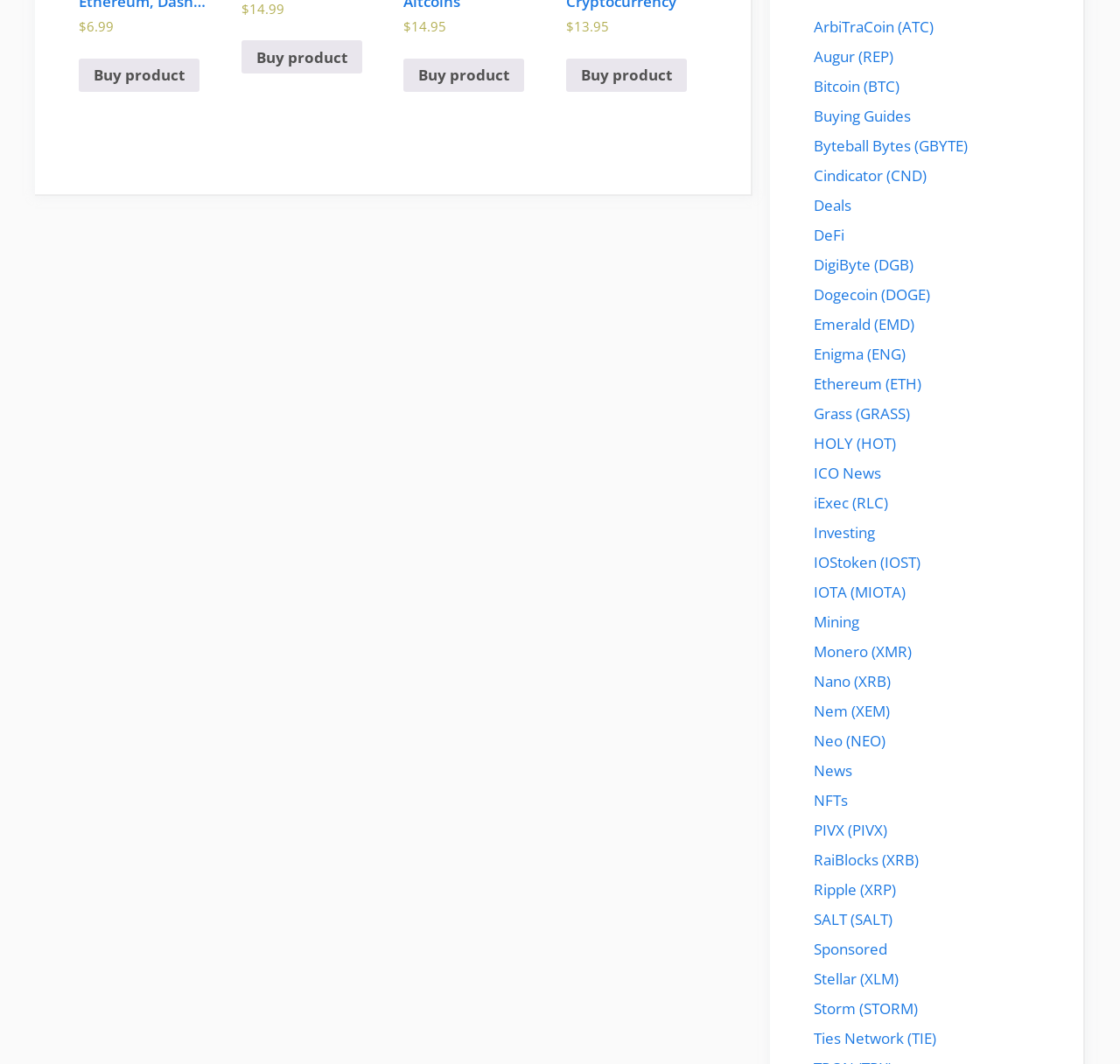Using a single word or phrase, answer the following question: 
What is the last cryptocurrency listed?

Ties Network (TIE)